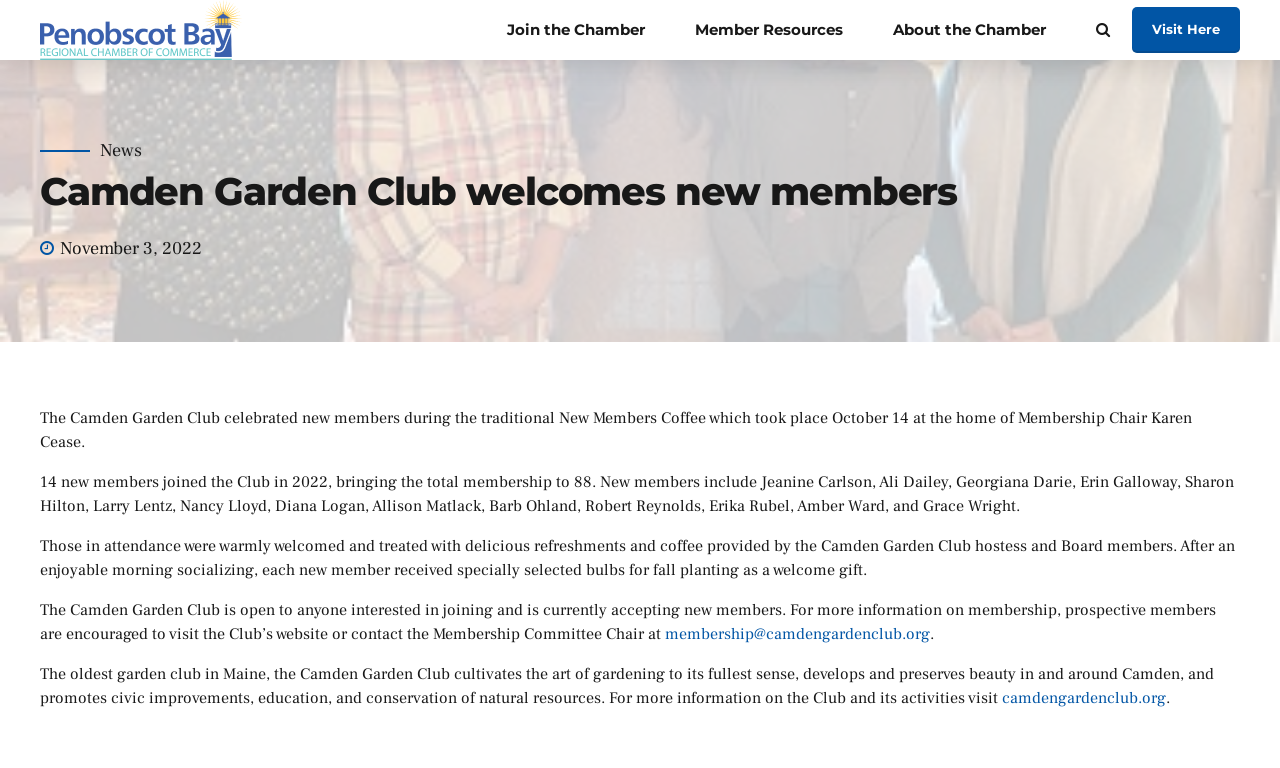Can you specify the bounding box coordinates of the area that needs to be clicked to fulfill the following instruction: "Contact us via email"?

None